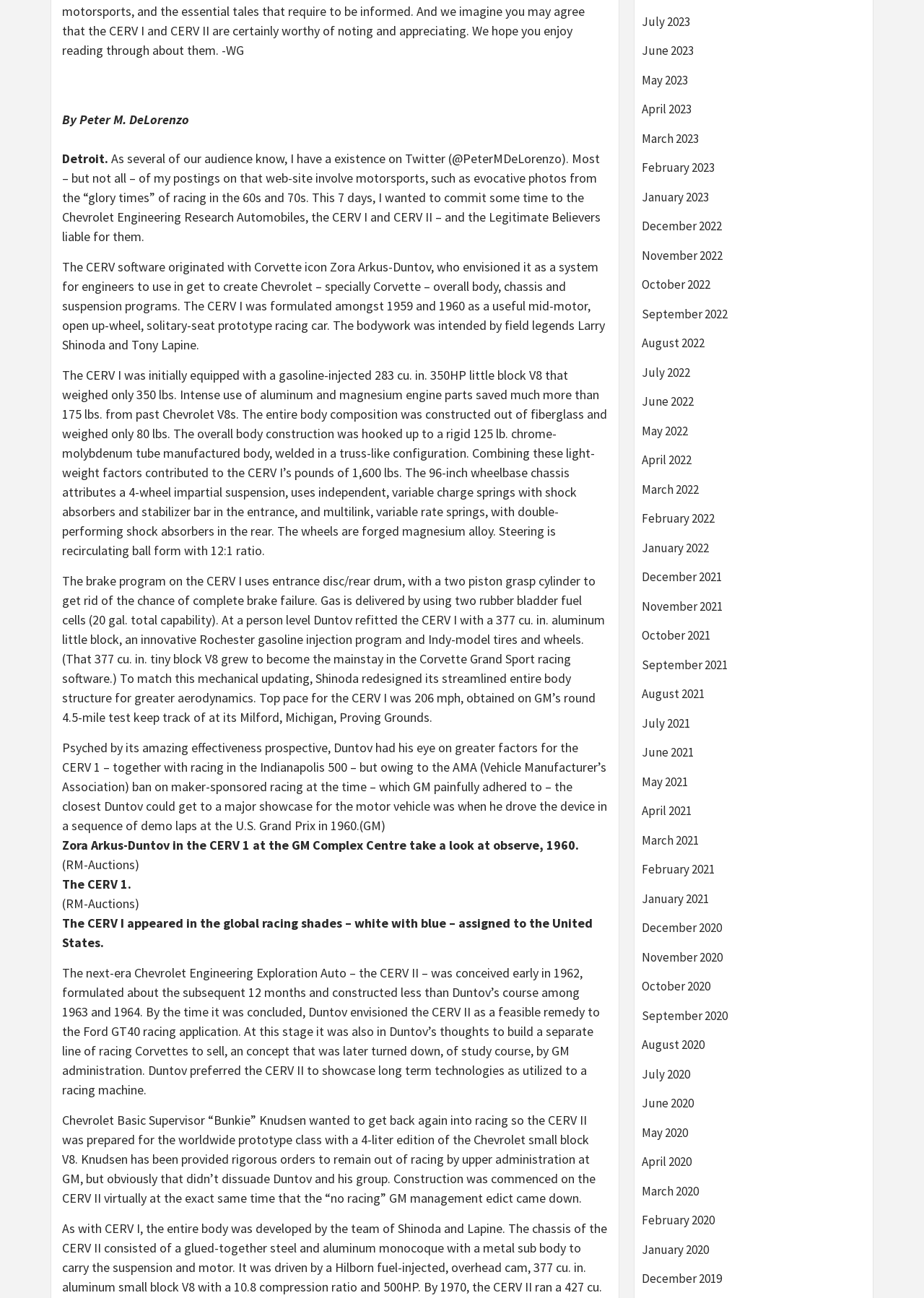Please provide the bounding box coordinates in the format (top-left x, top-left y, bottom-right x, bottom-right y). Remember, all values are floating point numbers between 0 and 1. What is the bounding box coordinate of the region described as: January 2020

[0.695, 0.956, 0.937, 0.978]